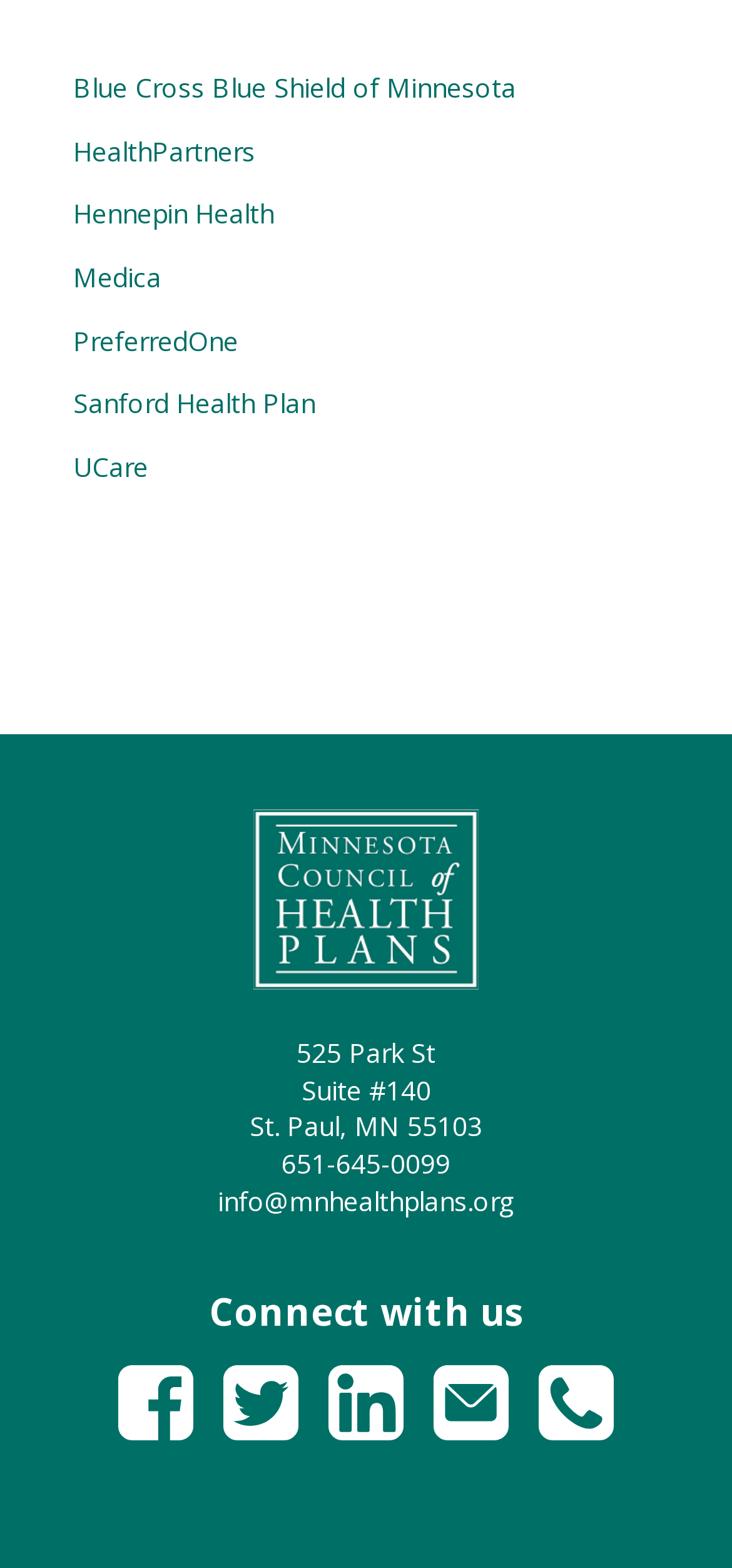Can you provide the bounding box coordinates for the element that should be clicked to implement the instruction: "View Hennepin Health website"?

[0.1, 0.125, 0.374, 0.148]